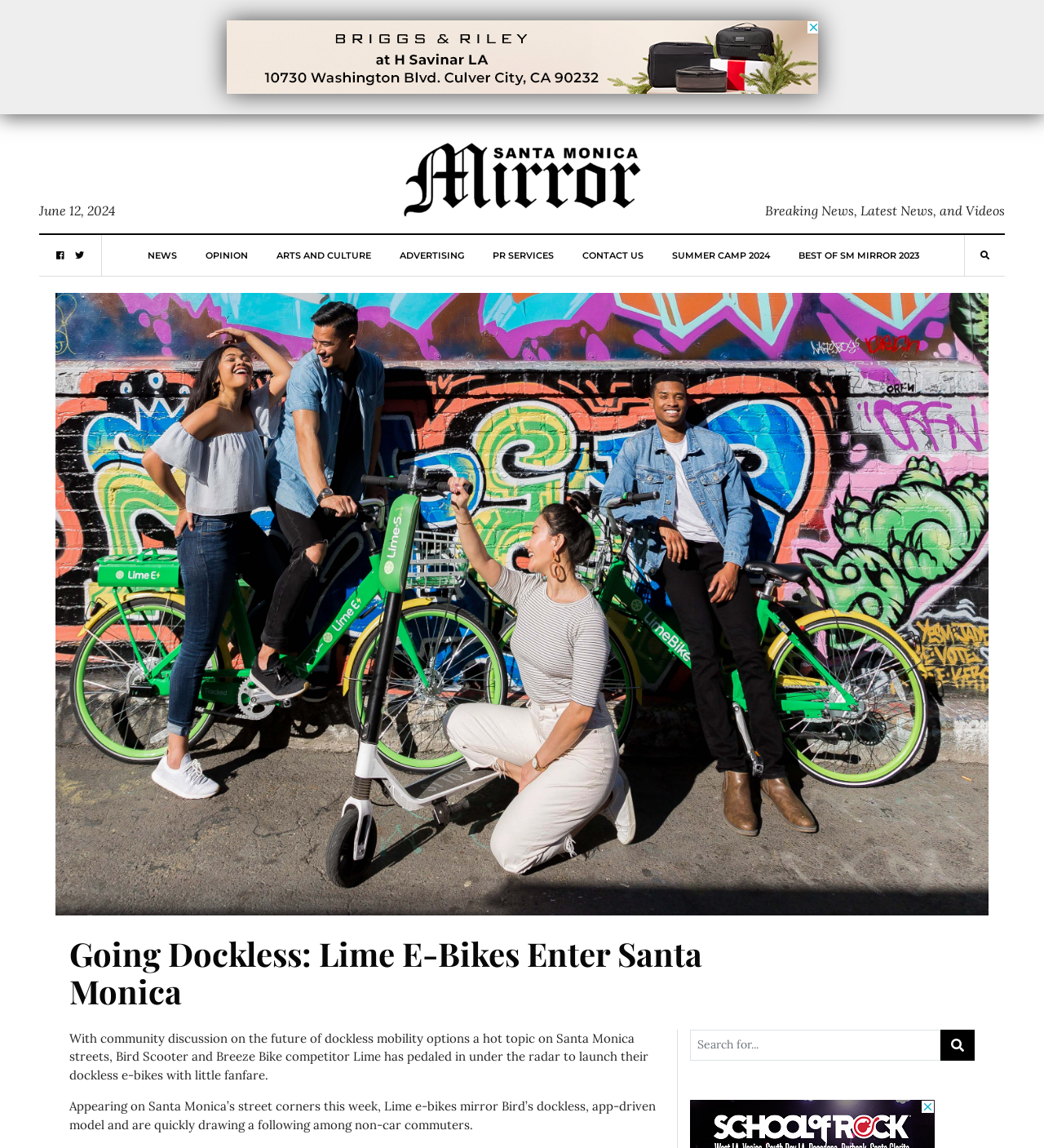Create a detailed description of the webpage's content and layout.

The webpage appears to be a news article from the SM Mirror, with a focus on the introduction of Lime E-Bikes in Santa Monica. At the top left of the page, there is a logo of SM Mirror, accompanied by a link to the website. Below the logo, there is a date "June 12, 2024" and a tagline "Breaking News, Latest News, and Videos".

On the top right of the page, there are several links to different sections of the website, including NEWS, OPINION, ARTS AND CULTURE, ADVERTISING, PR SERVICES, CONTACT US, SUMMER CAMP 2024, and BEST OF SM MIRROR 2023. These links are arranged horizontally, with the NEWS link being the first and the BEST OF SM MIRROR 2023 link being the last.

Below these links, there is a large advertisement iframe that takes up a significant portion of the page. The main content of the article begins below the advertisement, with a heading "Going Dockless: Lime E-Bikes Enter Santa Monica" followed by two paragraphs of text. The first paragraph discusses the introduction of Lime E-Bikes in Santa Monica, while the second paragraph describes the features of the e-bikes and their popularity among non-car commuters.

On the right side of the article, there is a search box with a magnifying glass icon and a placeholder text "Search for...". There are also two social media links, represented by icons, at the top right corner of the page.